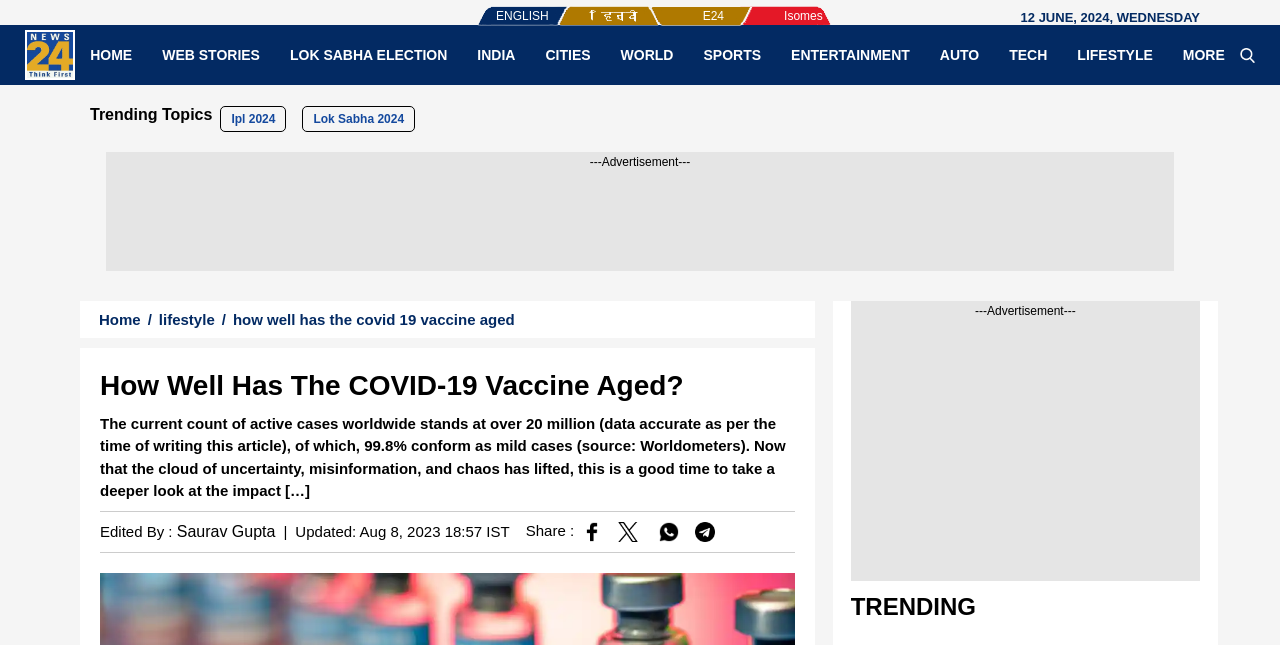Can you give a detailed response to the following question using the information from the image? How many links are there in the top navigation bar?

I counted the number of links in the top navigation bar, which includes 'HOME', 'WEB STORIES', 'LOK SABHA ELECTION', and so on, and found that there are 12 links in total.